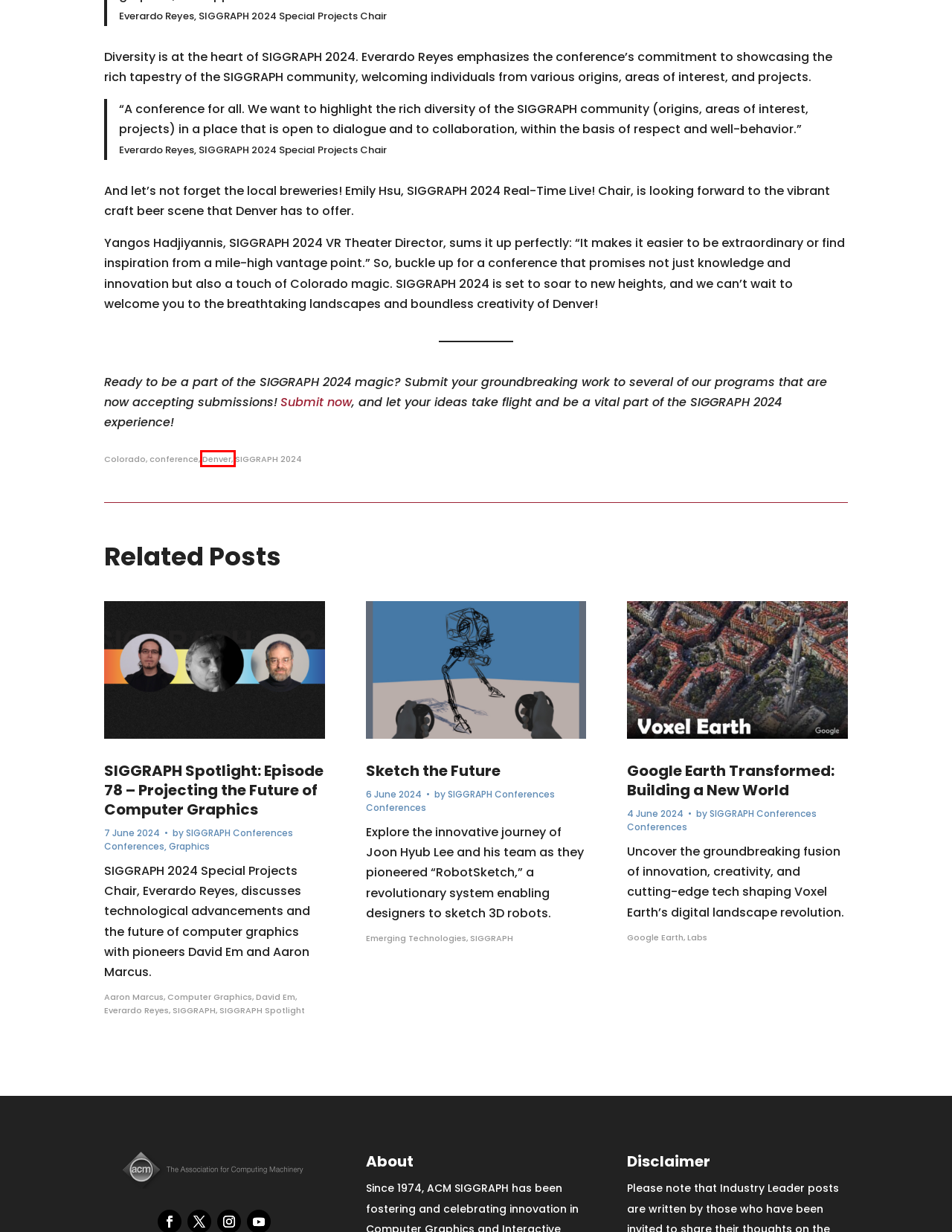Observe the screenshot of a webpage with a red bounding box highlighting an element. Choose the webpage description that accurately reflects the new page after the element within the bounding box is clicked. Here are the candidates:
A. SIGGRAPH Spotlight Archives - ACM SIGGRAPH Blog
B. Aaron Marcus Archives - ACM SIGGRAPH Blog
C. Emerging Technologies Archives - ACM SIGGRAPH Blog
D. Google Earth Transformed: Building a New World - ACM SIGGRAPH Blog
E. Labs Archives - ACM SIGGRAPH Blog
F. Computer Graphics Archives - ACM SIGGRAPH Blog
G. Submit to SIGGRAPH | SIGGRAPH 2024
H. Denver Archives - ACM SIGGRAPH Blog

H